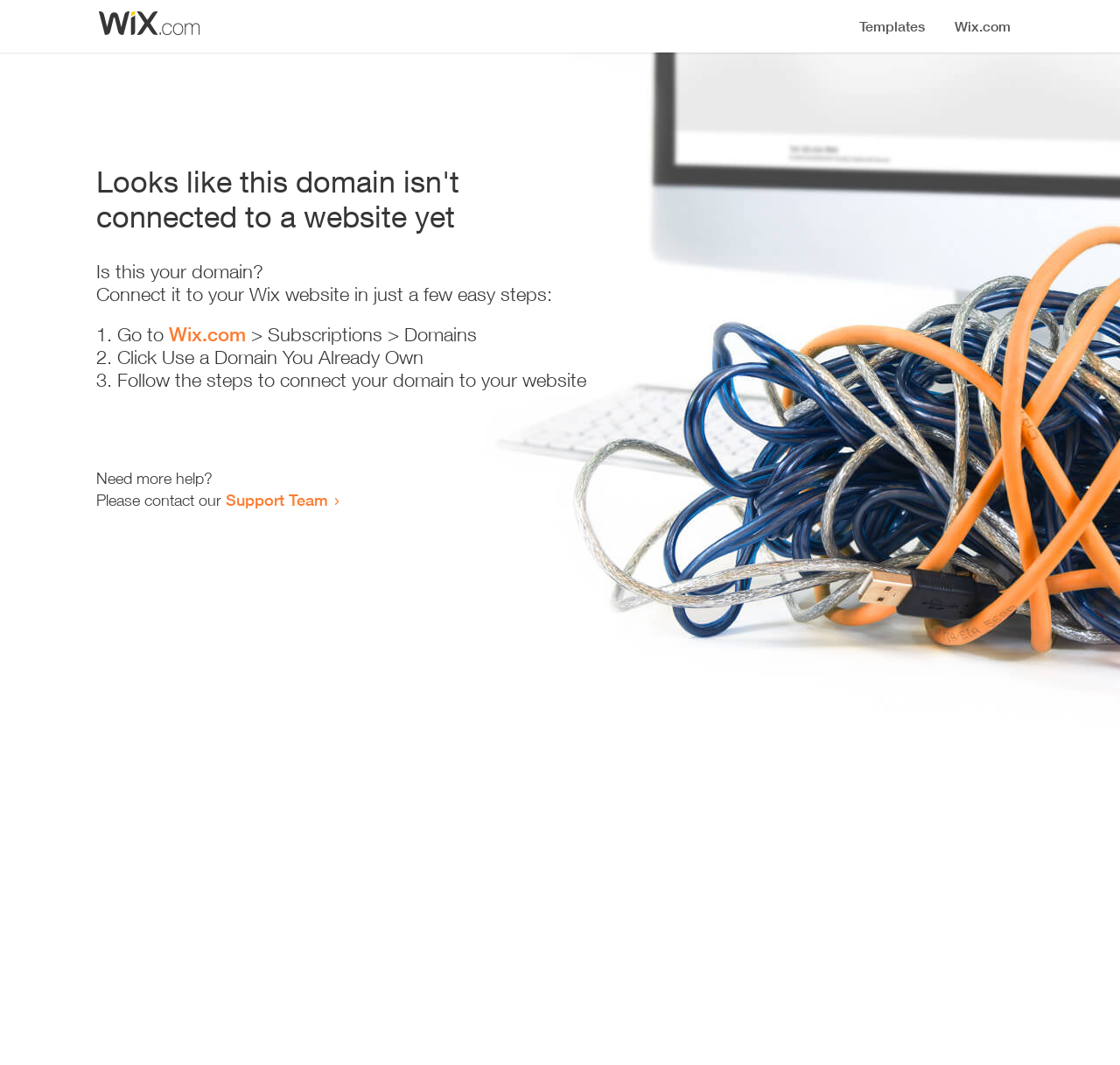What is the first step to connect the domain?
Provide a fully detailed and comprehensive answer to the question.

The first step to connect the domain is to 'Go to Wix.com > Subscriptions > Domains', as indicated by the list of steps provided on the webpage.